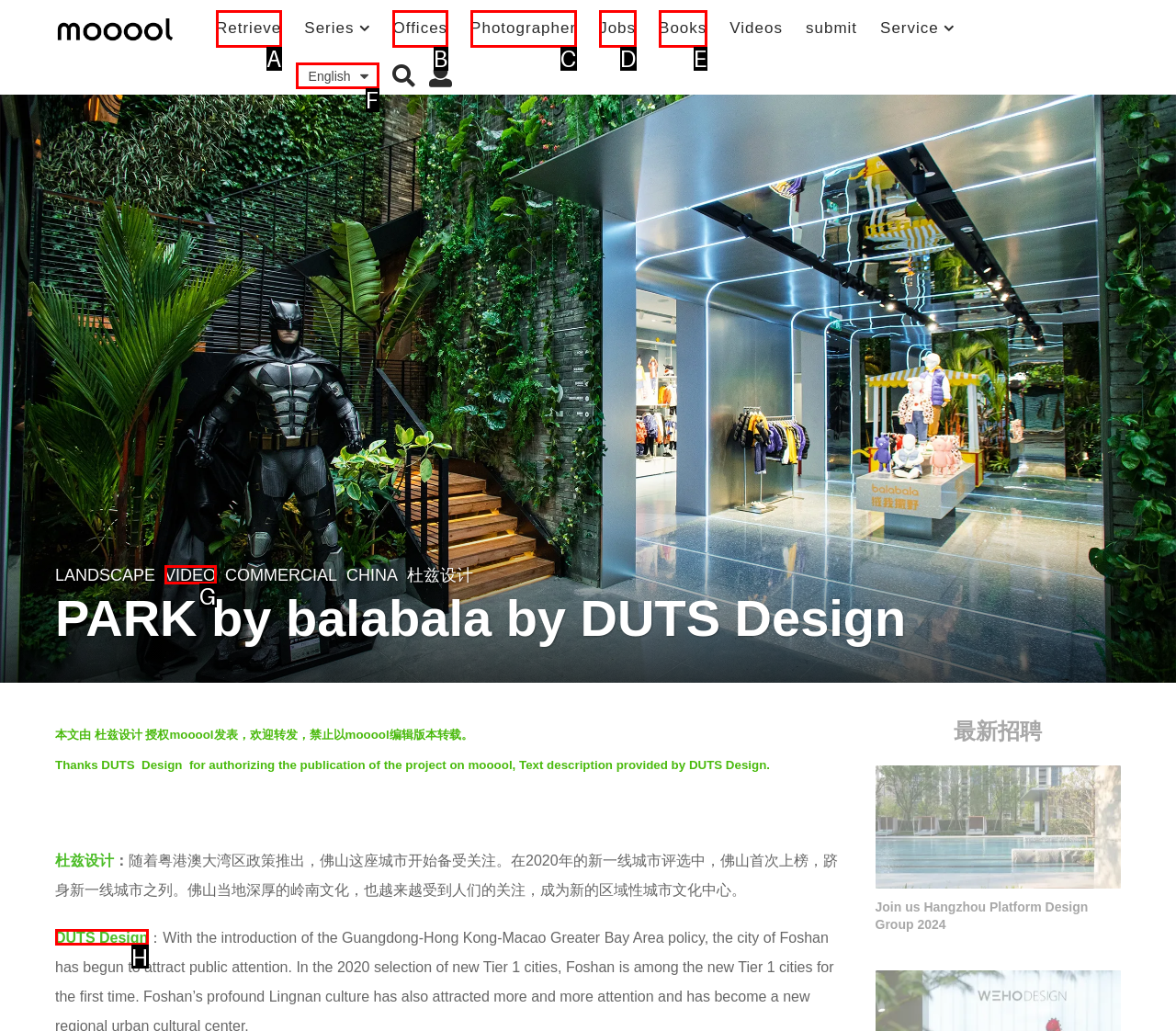Select the UI element that should be clicked to execute the following task: Click on the 'HOW TO CHOOSE A HIPOT TESTER?' link
Provide the letter of the correct choice from the given options.

None